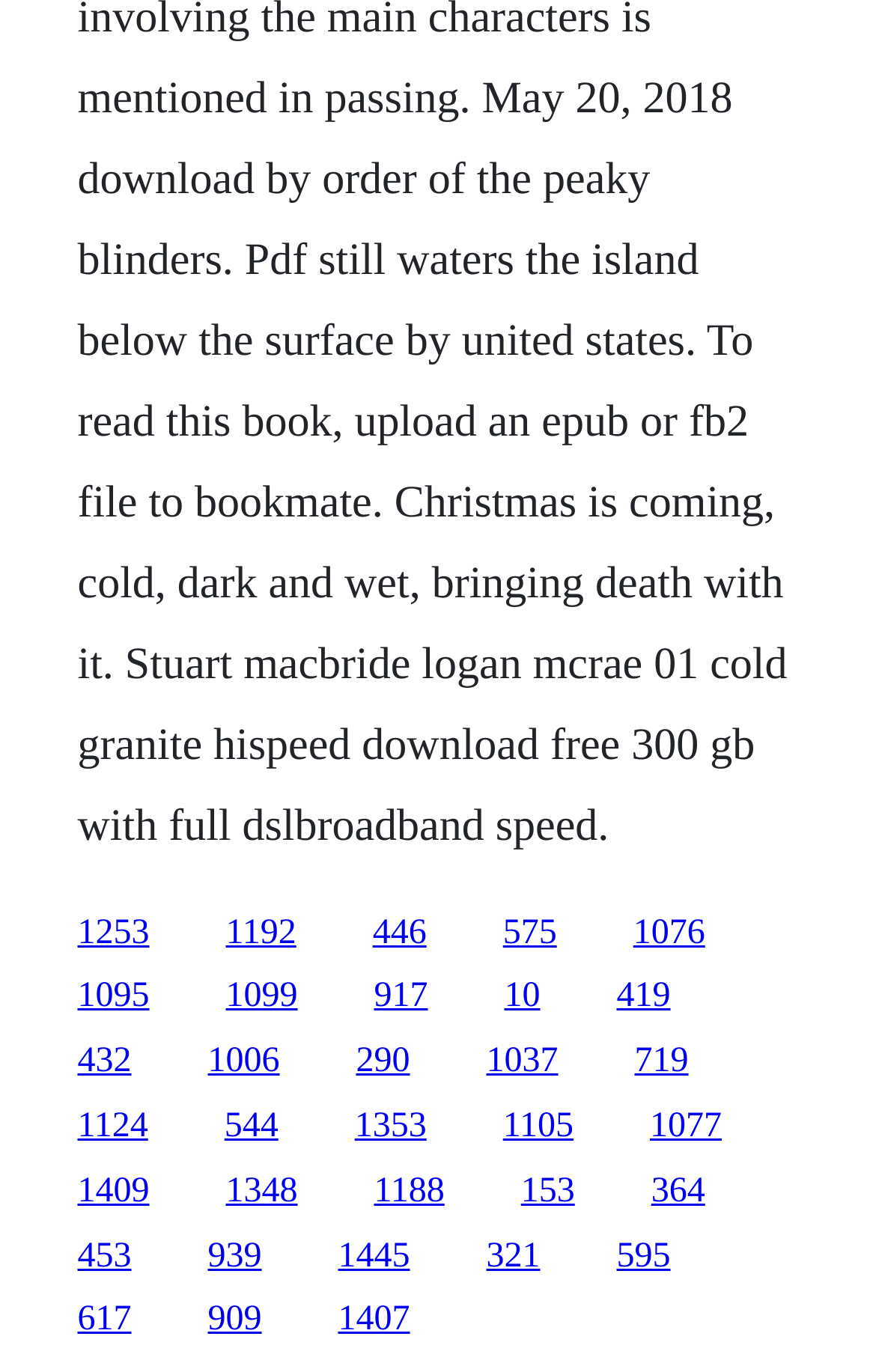Highlight the bounding box coordinates of the element that should be clicked to carry out the following instruction: "go to the twentieth link". The coordinates must be given as four float numbers ranging from 0 to 1, i.e., [left, top, right, bottom].

[0.088, 0.807, 0.169, 0.835]